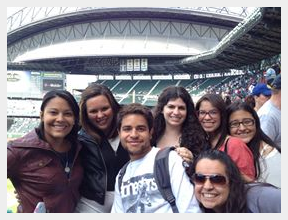Give a concise answer using one word or a phrase to the following question:
What is the event depicted in the image?

A baseball game